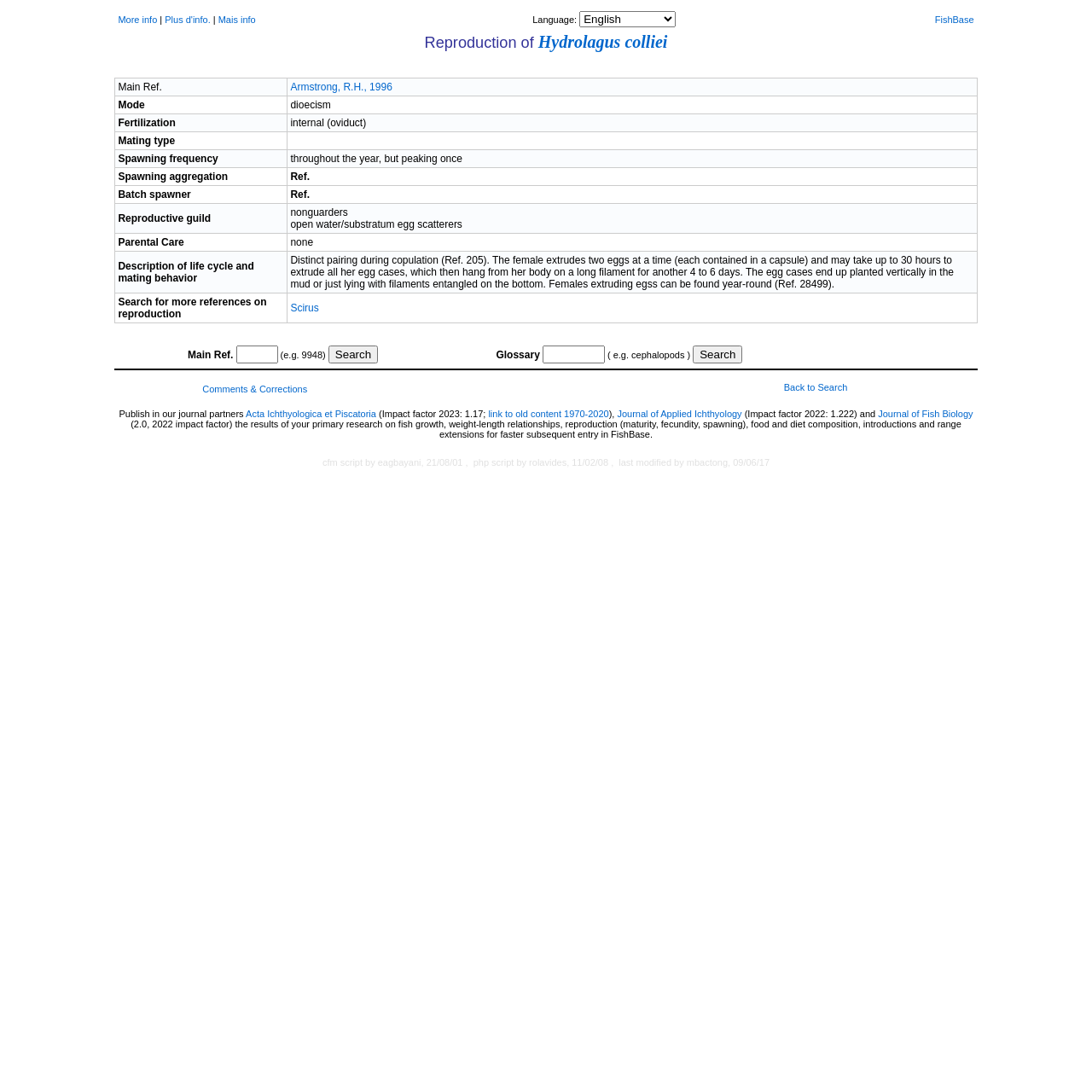Extract the bounding box coordinates of the UI element described by: "HOME". The coordinates should include four float numbers ranging from 0 to 1, e.g., [left, top, right, bottom].

None